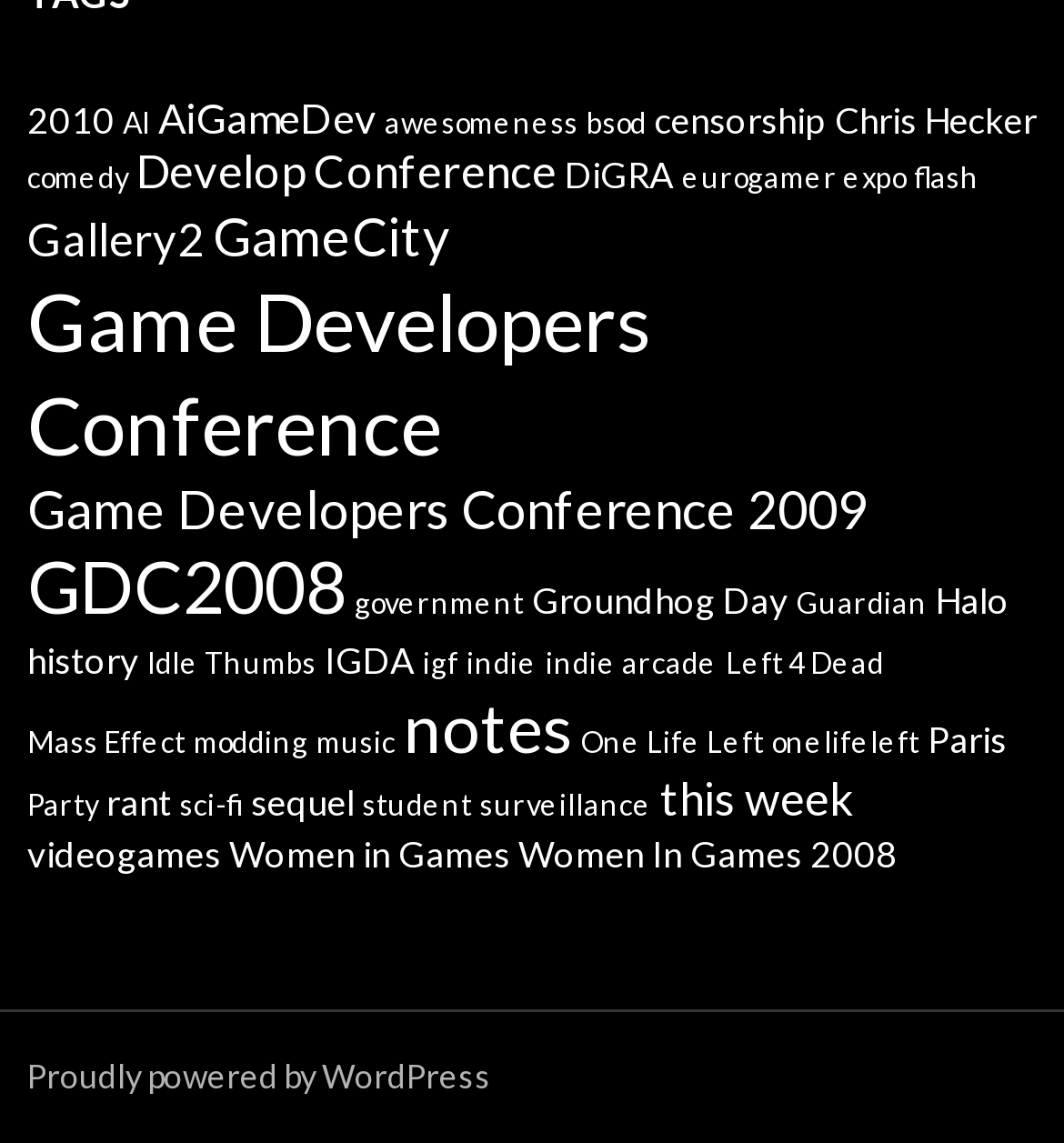Please predict the bounding box coordinates of the element's region where a click is necessary to complete the following instruction: "Learn about videogames". The coordinates should be represented by four float numbers between 0 and 1, i.e., [left, top, right, bottom].

[0.026, 0.729, 0.208, 0.767]